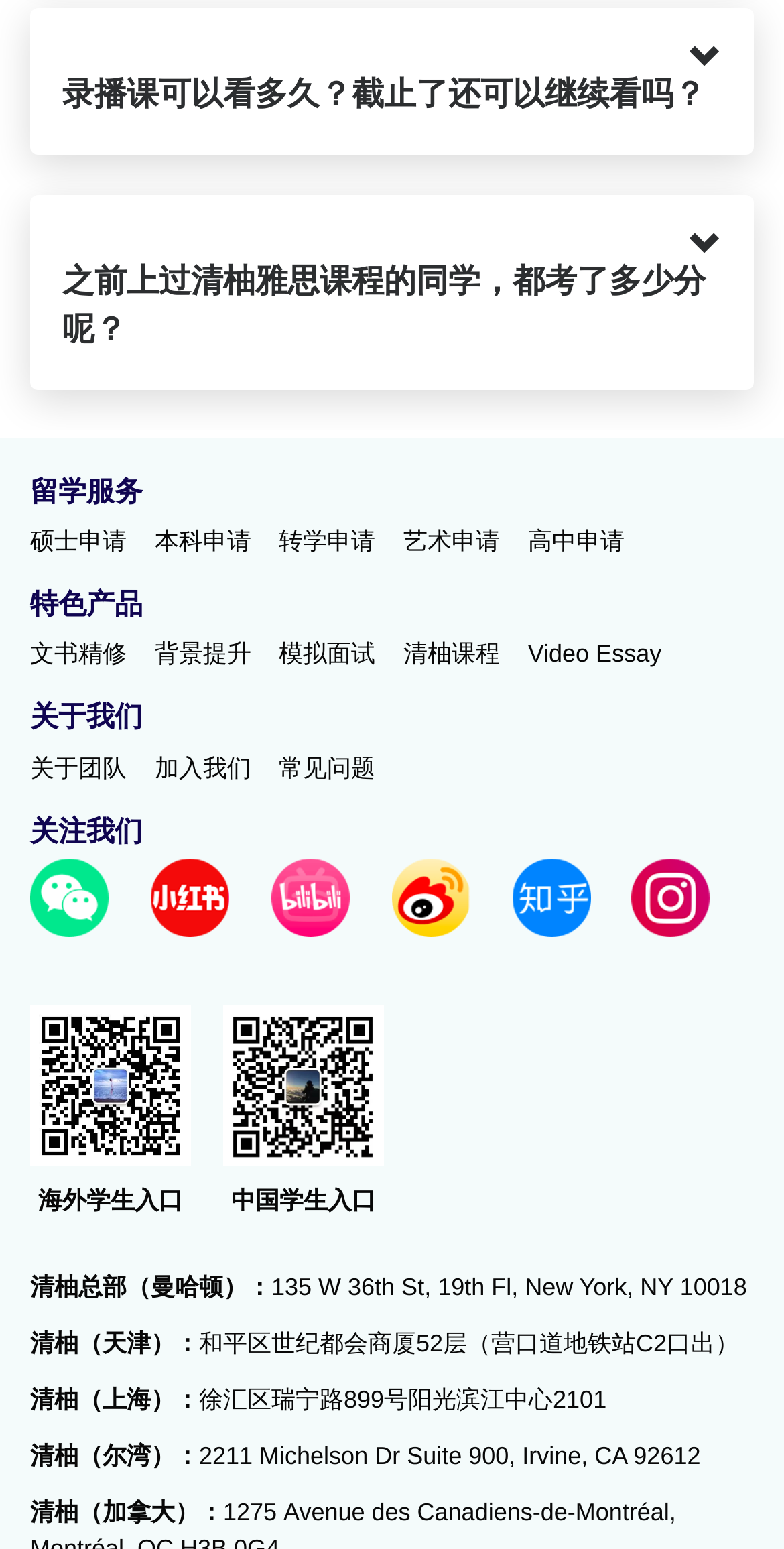Provide the bounding box coordinates for the area that should be clicked to complete the instruction: "Follow the wechat account".

[0.038, 0.57, 0.138, 0.588]